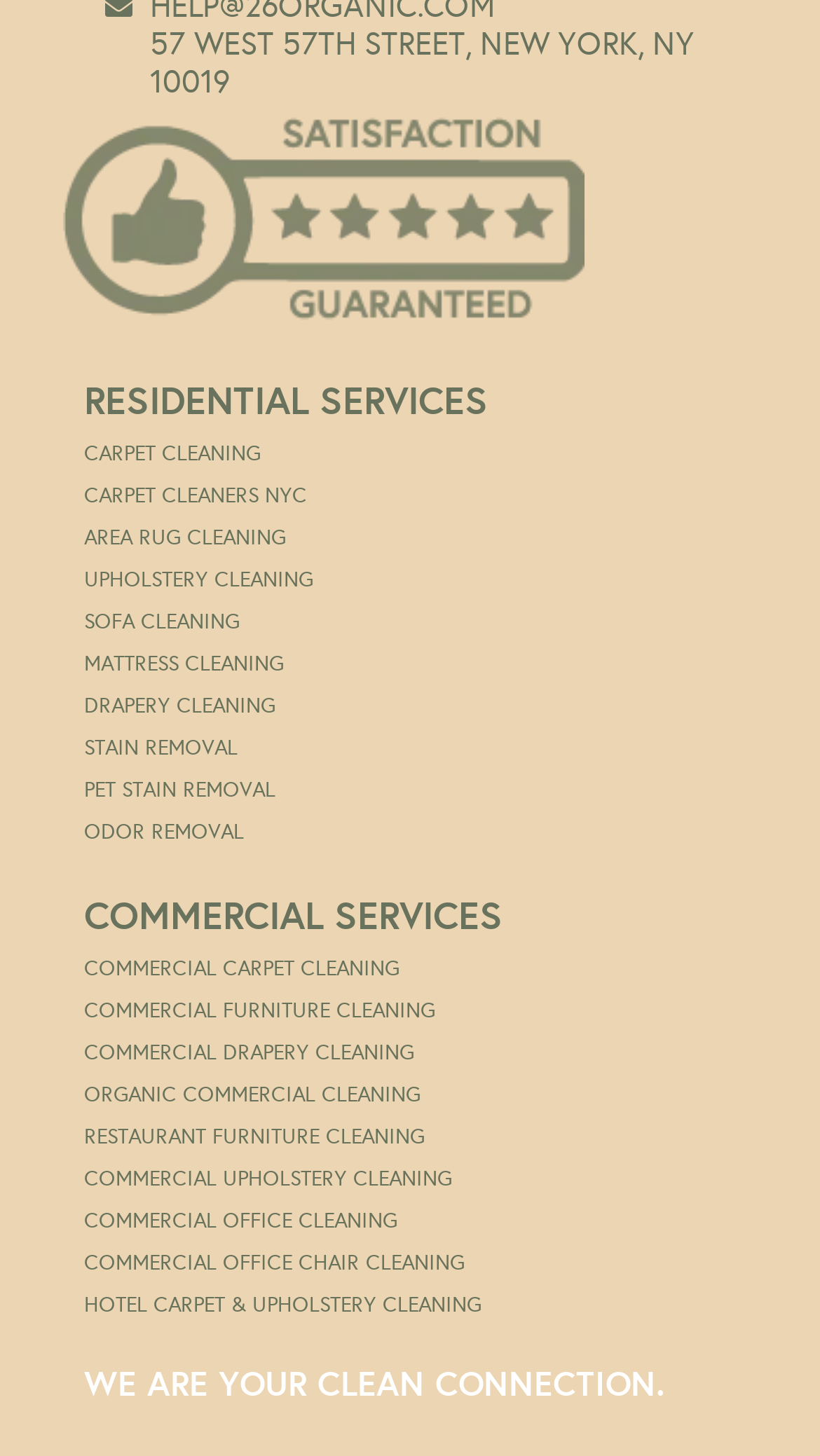Pinpoint the bounding box coordinates of the area that should be clicked to complete the following instruction: "Switch to Turkish". The coordinates must be given as four float numbers between 0 and 1, i.e., [left, top, right, bottom].

None